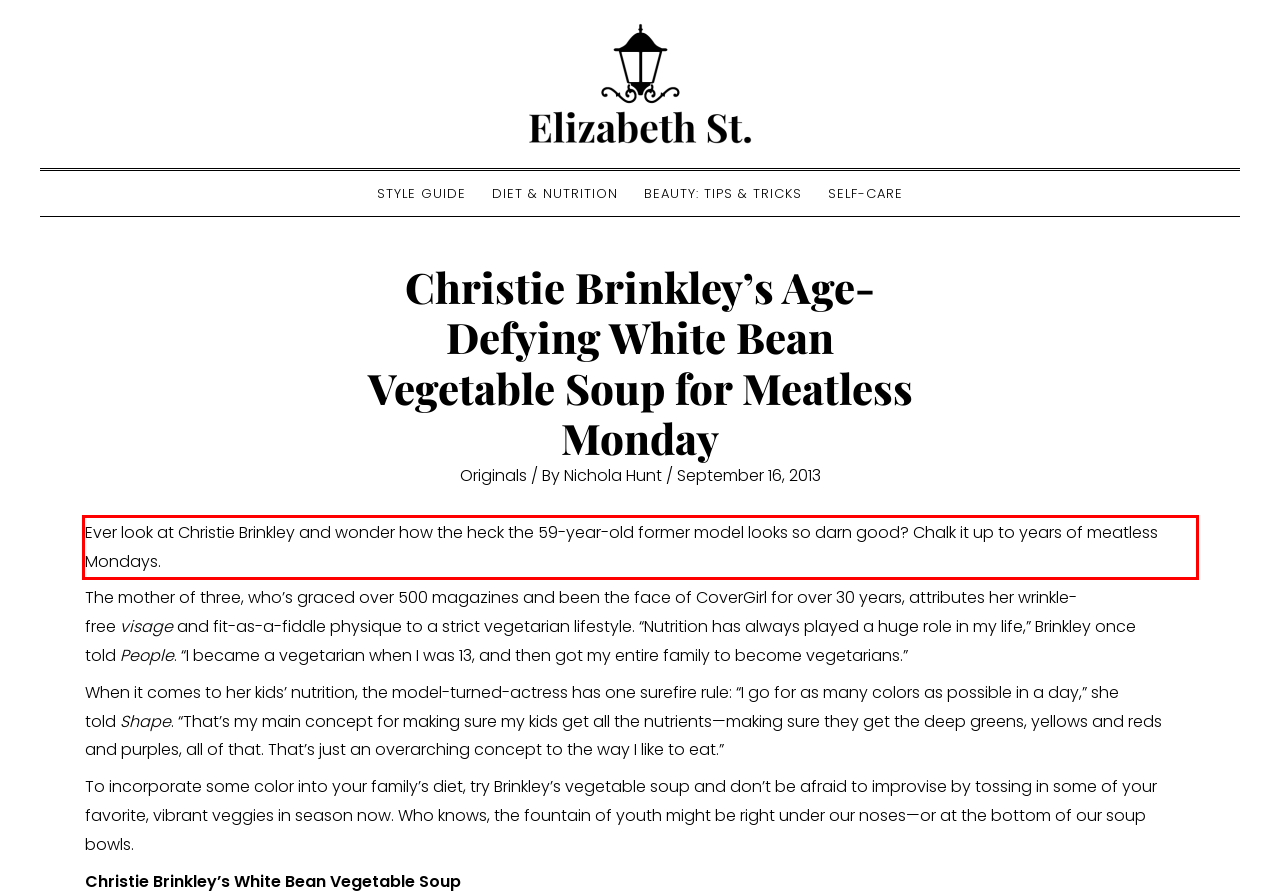Please identify and extract the text content from the UI element encased in a red bounding box on the provided webpage screenshot.

Ever look at Christie Brinkley and wonder how the heck the 59-year-old former model looks so darn good? Chalk it up to years of meatless Mondays.